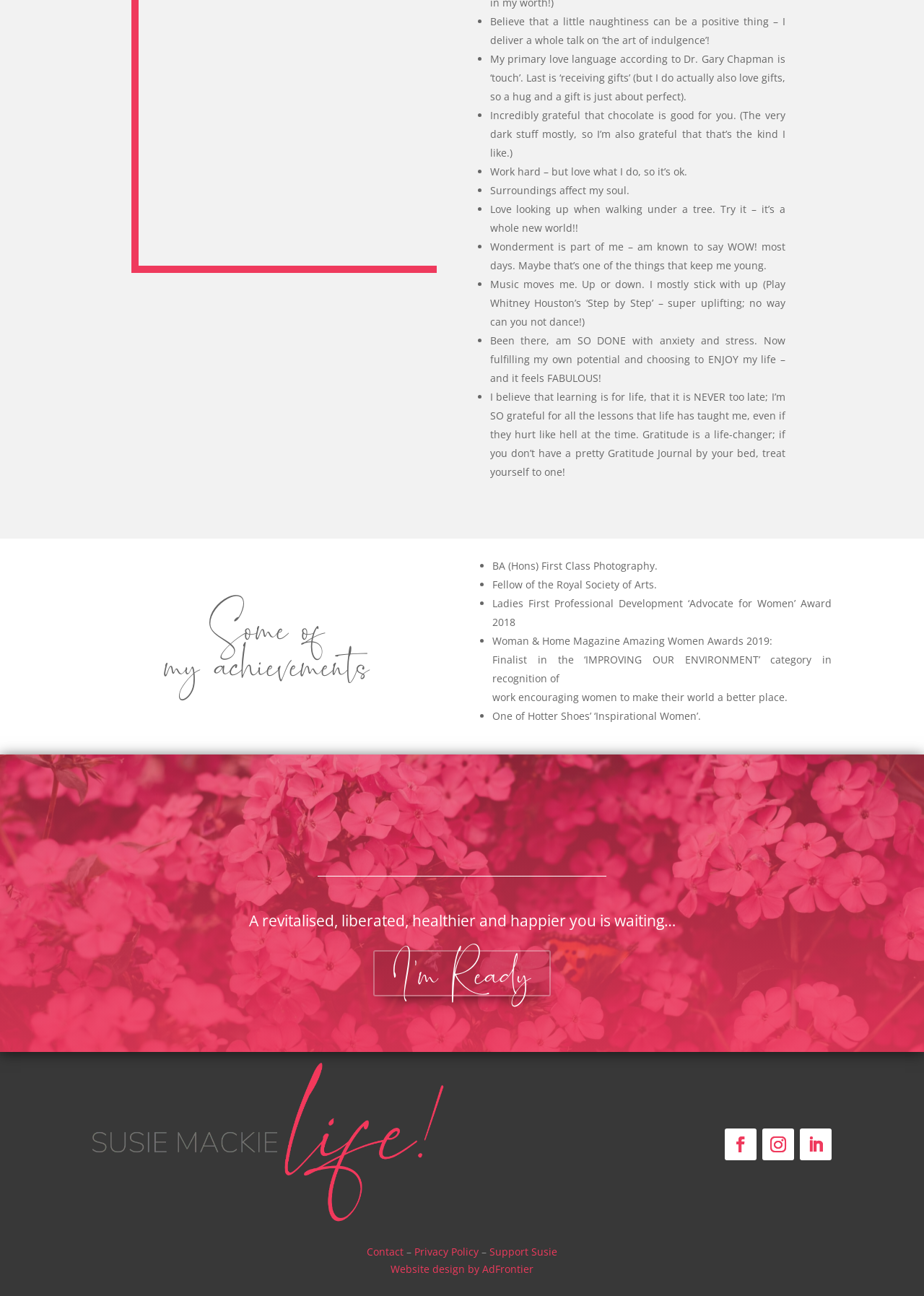What is the author's primary love language?
Carefully analyze the image and provide a thorough answer to the question.

According to the webpage, the author's primary love language is 'touch', which is mentioned in the second bullet point.